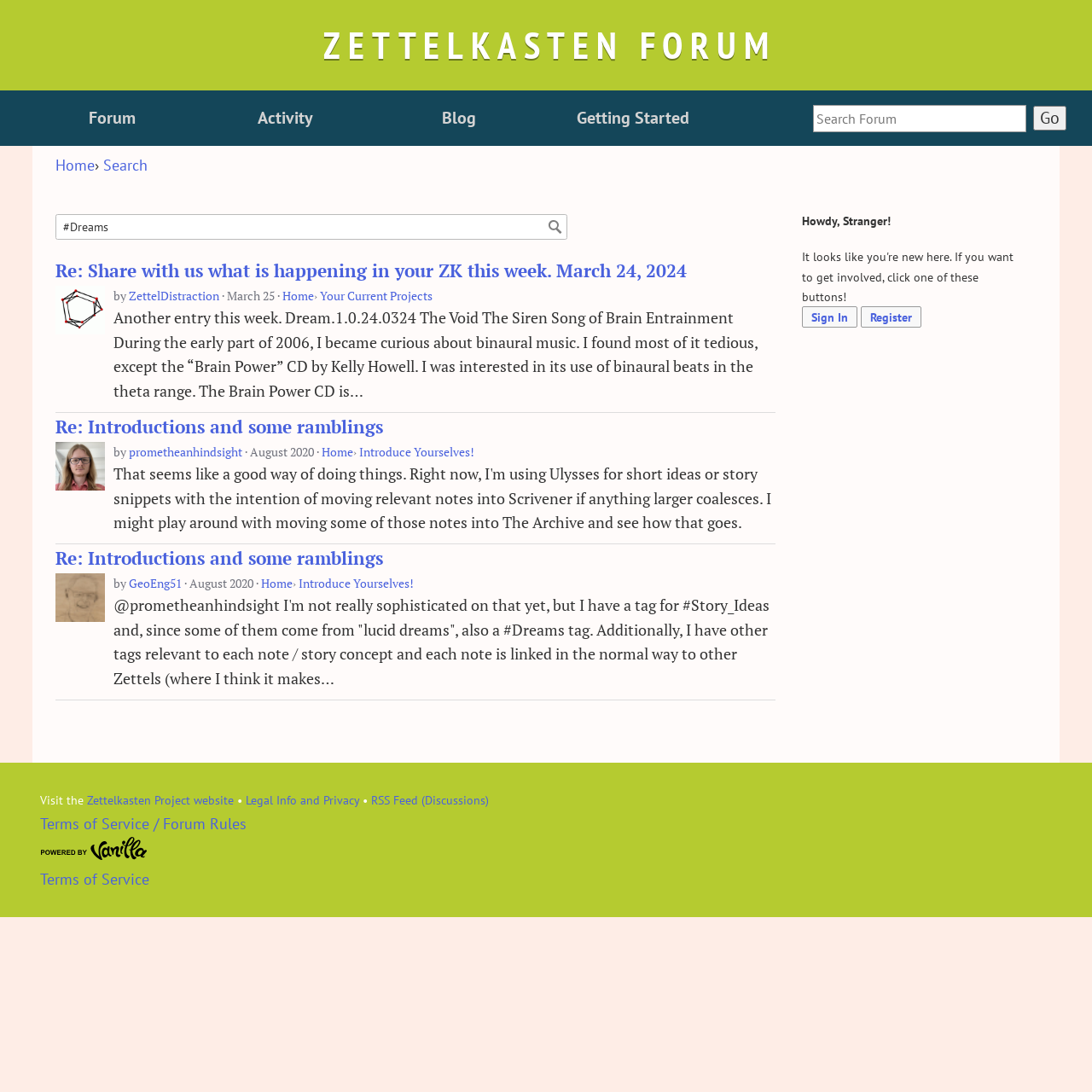Given the element description, predict the bounding box coordinates in the format (top-left x, top-left y, bottom-right x, bottom-right y), using floating point numbers between 0 and 1: Legal Info and Privacy

[0.225, 0.725, 0.329, 0.741]